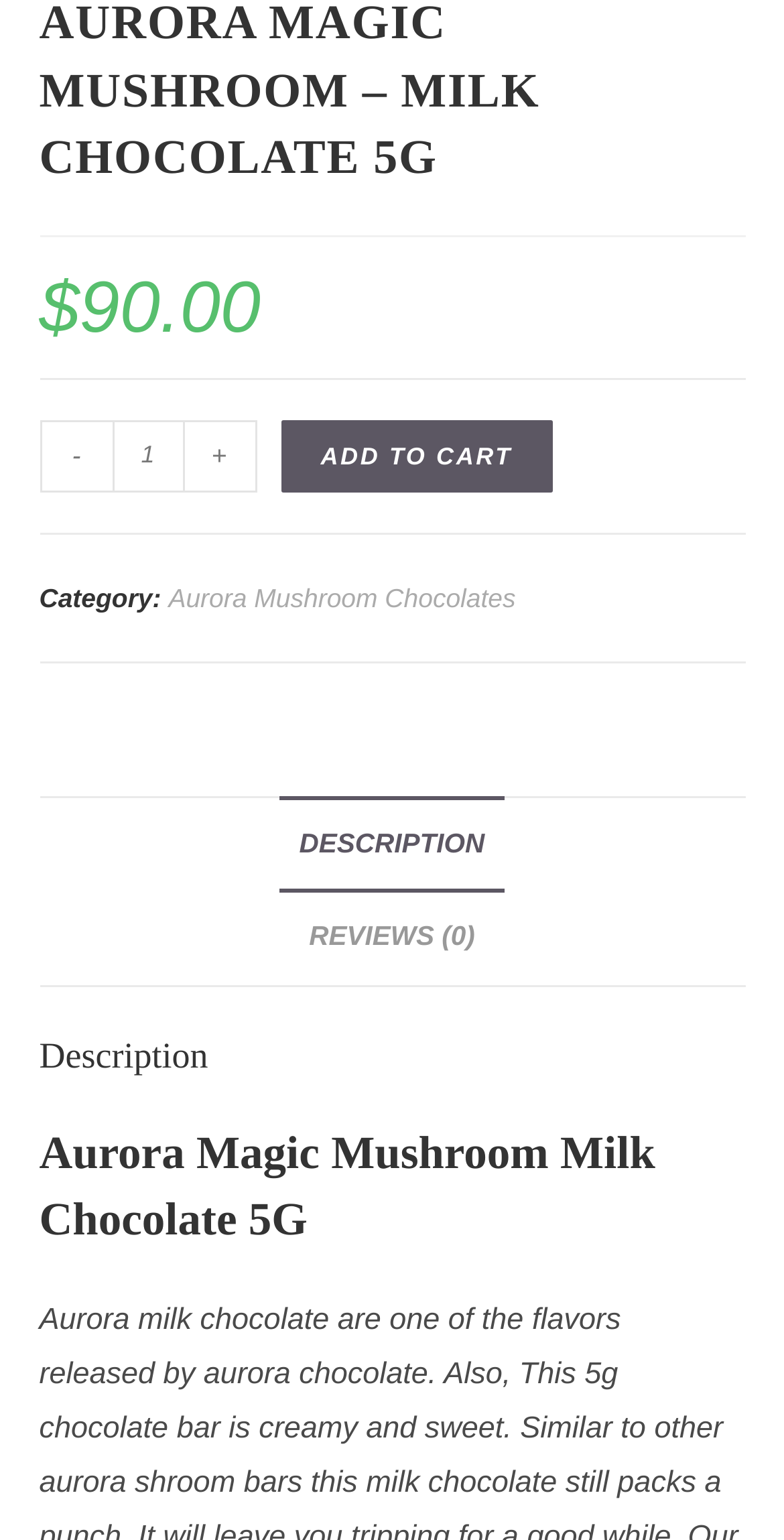Answer the question with a single word or phrase: 
What is the category of the product?

Aurora Mushroom Chocolates